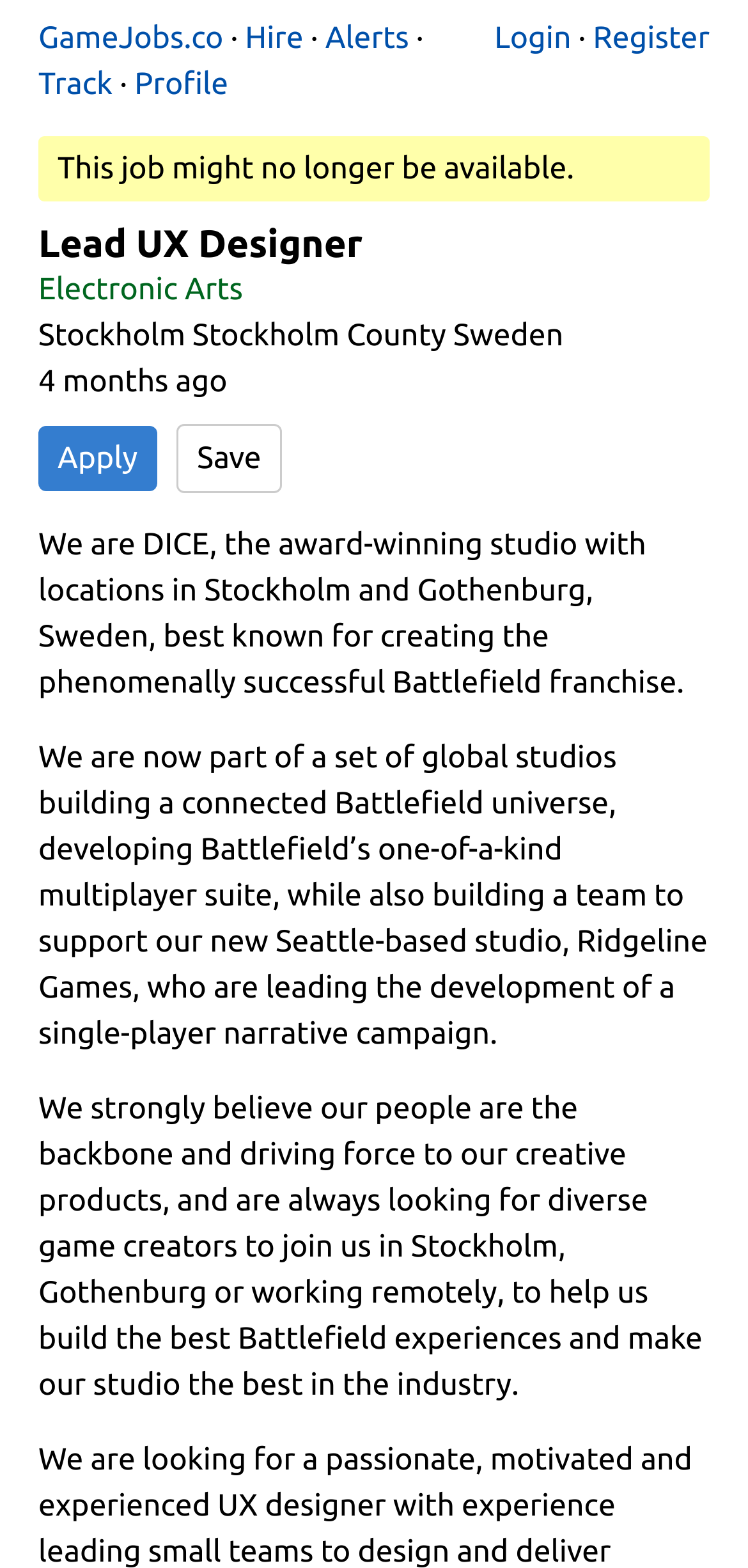Determine the bounding box coordinates of the region I should click to achieve the following instruction: "Click on GameJobs.co". Ensure the bounding box coordinates are four float numbers between 0 and 1, i.e., [left, top, right, bottom].

[0.051, 0.013, 0.299, 0.035]